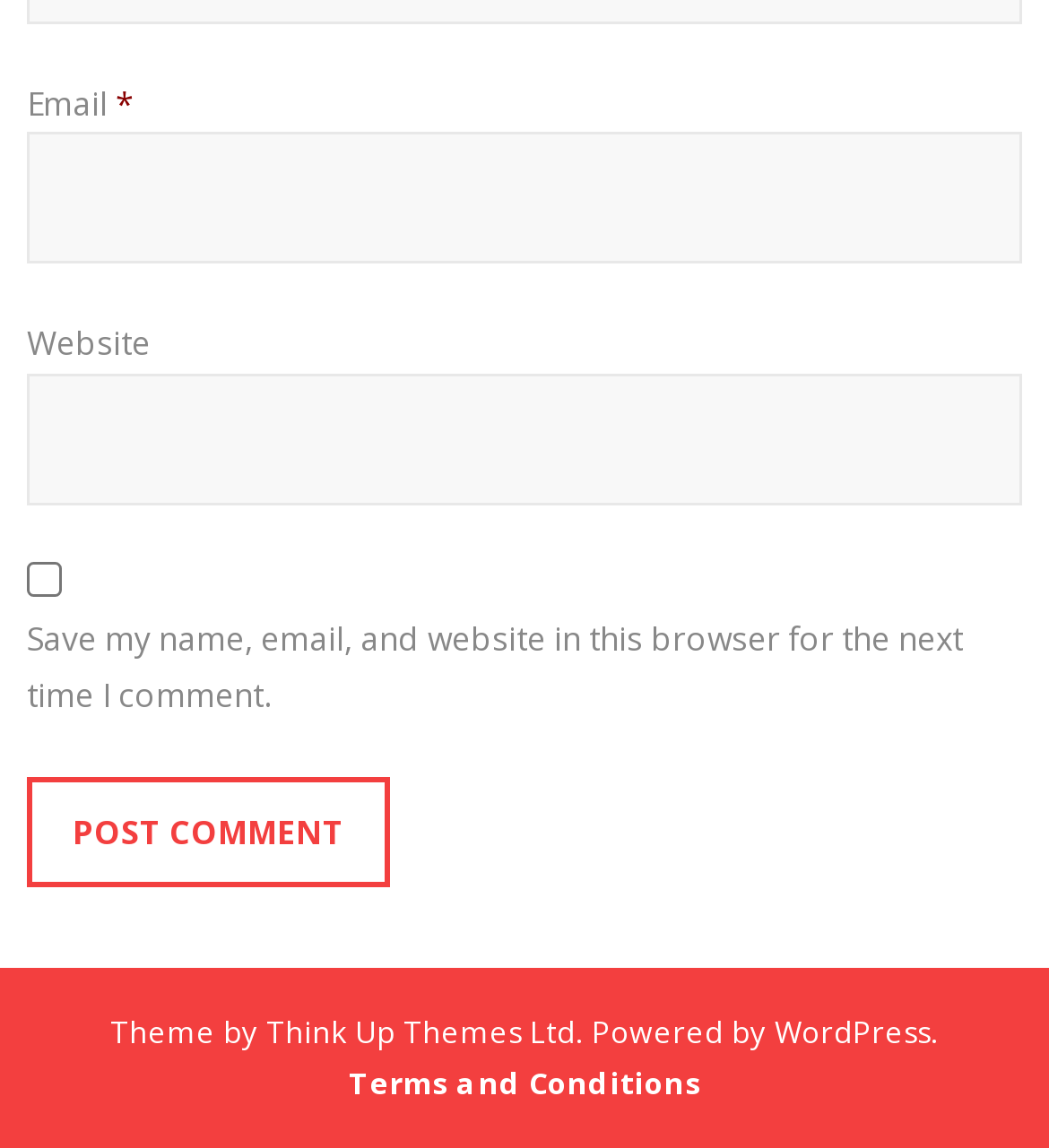Respond to the question with just a single word or phrase: 
What is the text on the button?

POST COMMENT